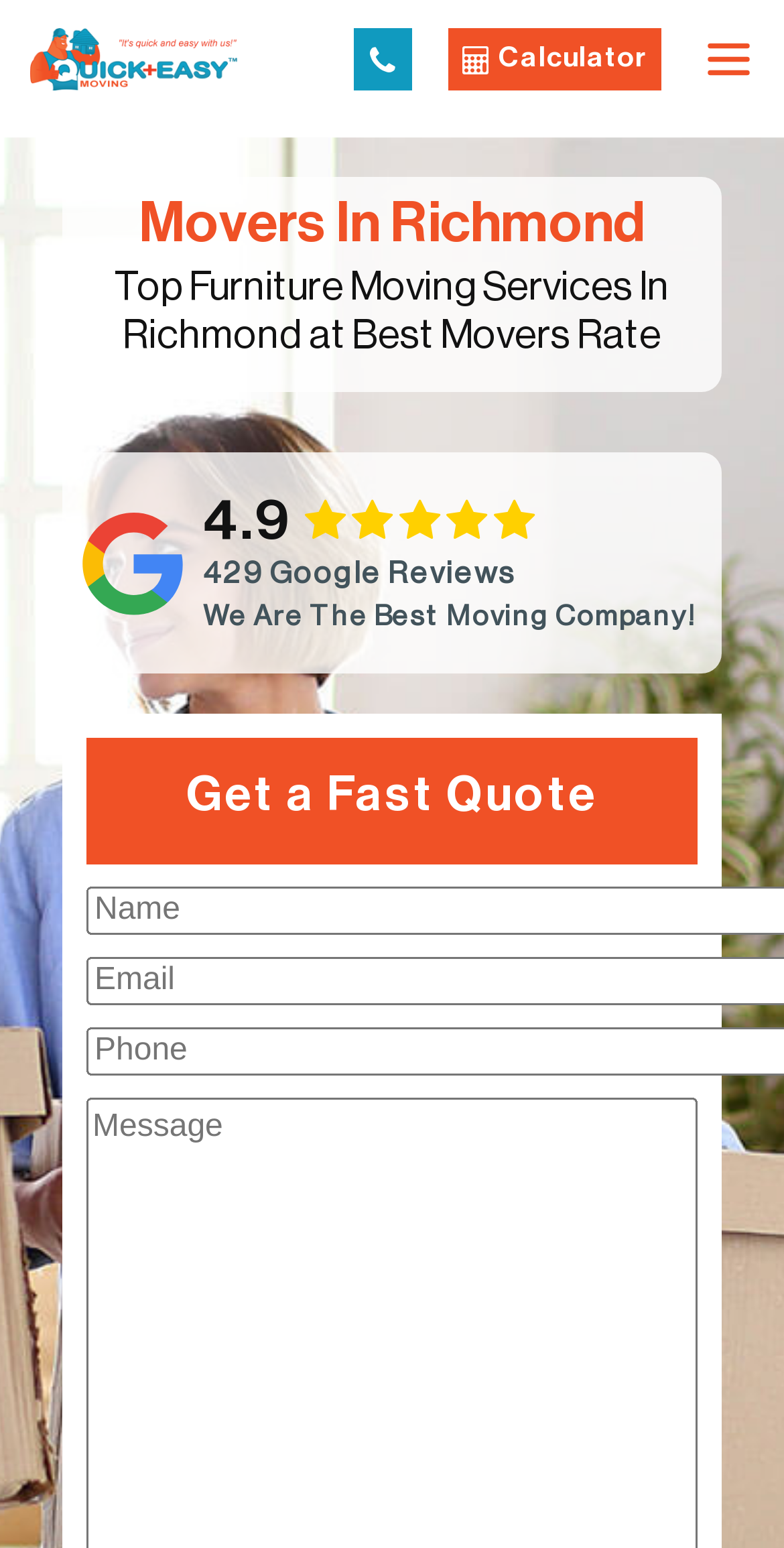Look at the image and give a detailed response to the following question: How can I get a quote?

I found the way to get a quote by looking at the heading element with the text 'Get a Fast Quote', which suggests that there is a way to get a quick quote on the website.